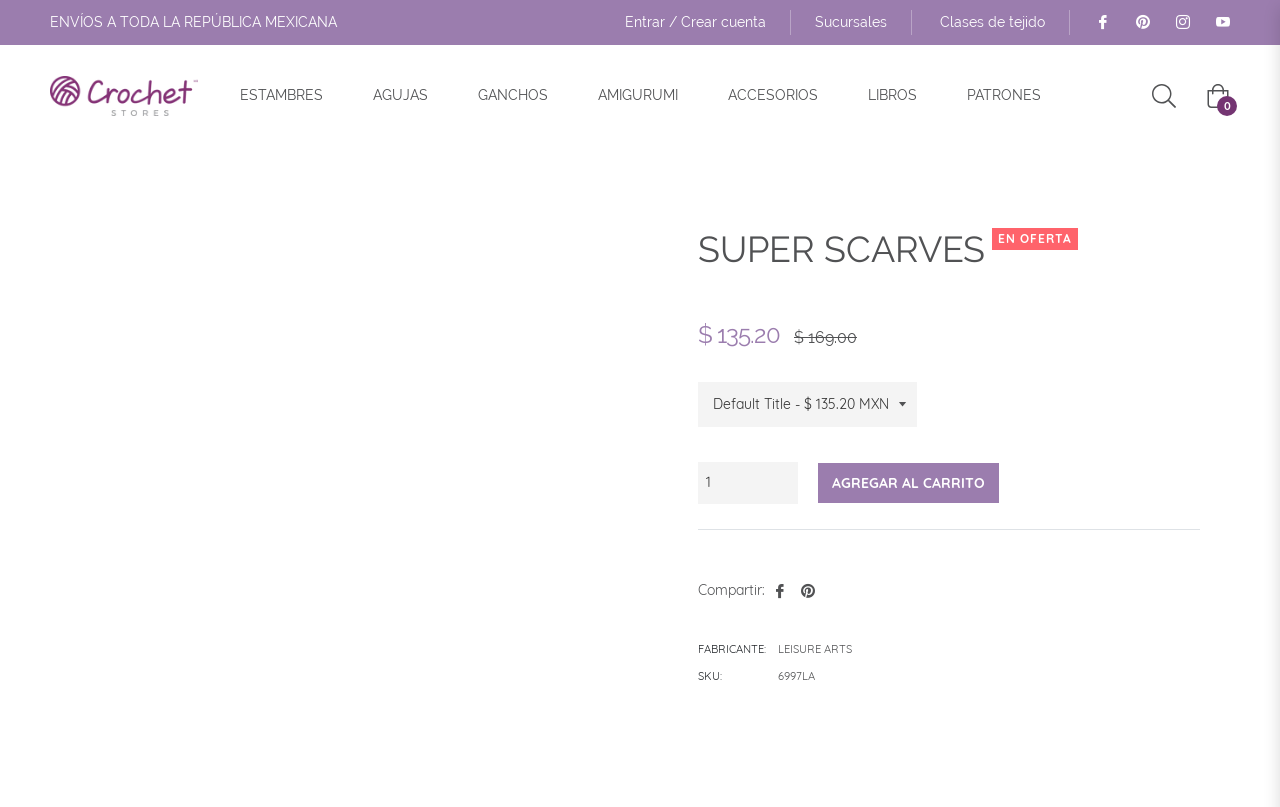Identify the text that serves as the heading for the webpage and generate it.

SUPER SCARVES EN OFERTA